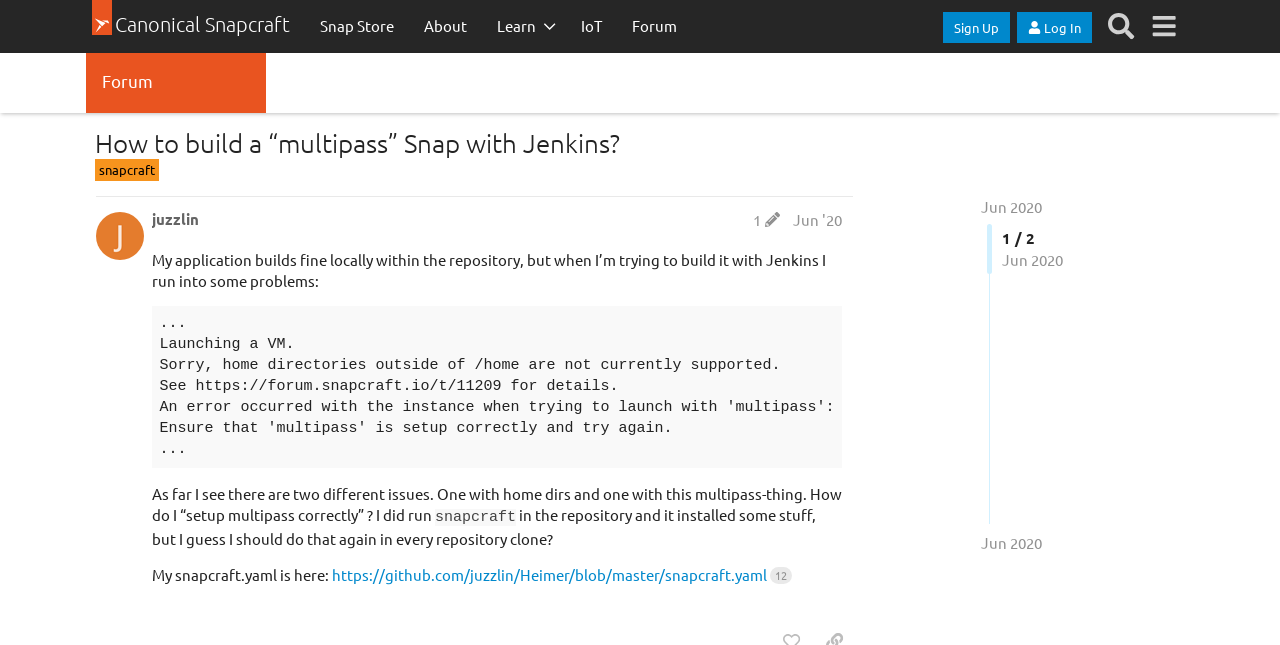Locate the bounding box of the UI element defined by this description: "Home". The coordinates should be given as four float numbers between 0 and 1, formatted as [left, top, right, bottom].

None